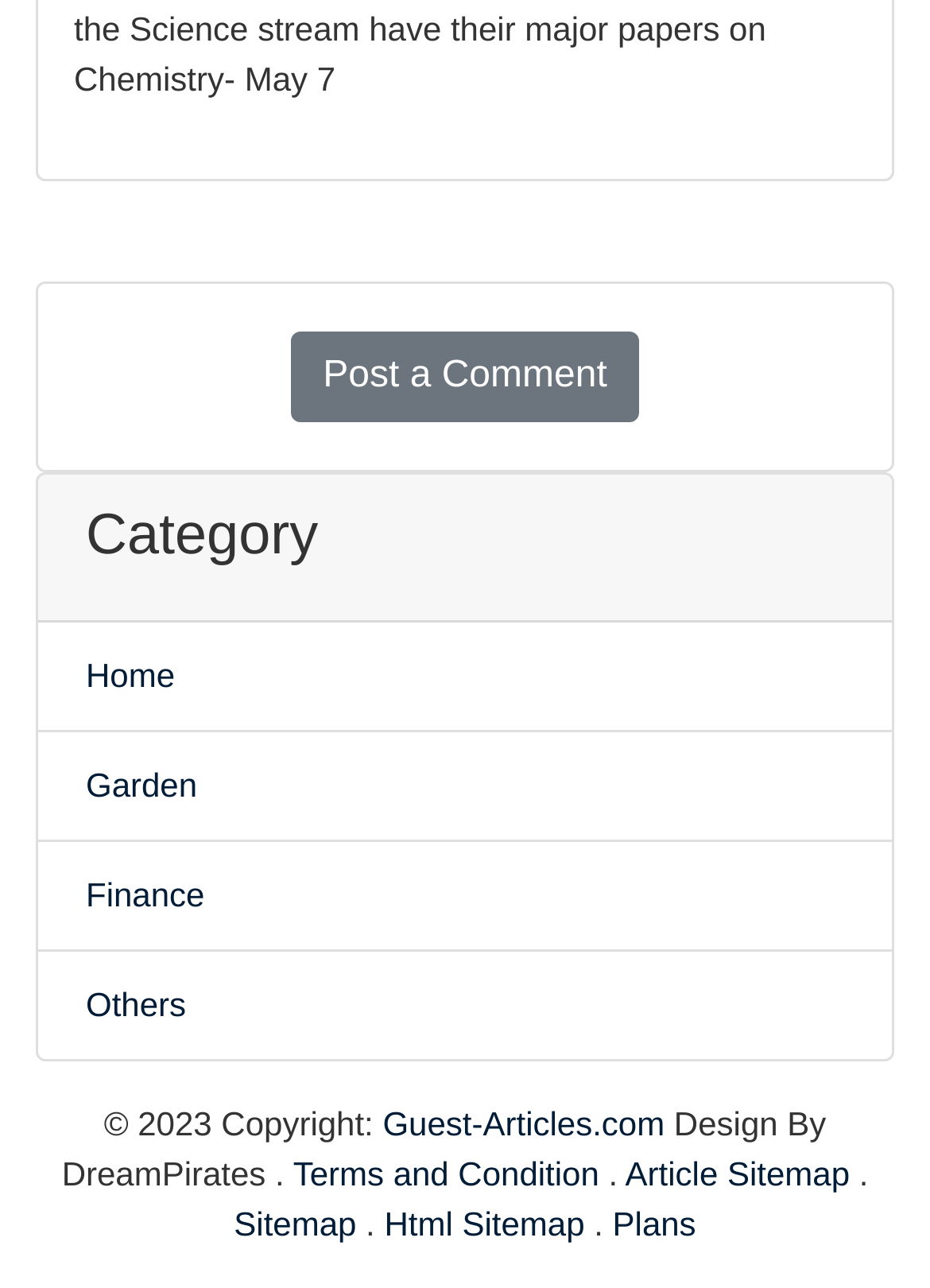Locate the bounding box coordinates of the element I should click to achieve the following instruction: "Check Terms and Condition".

[0.315, 0.896, 0.644, 0.926]